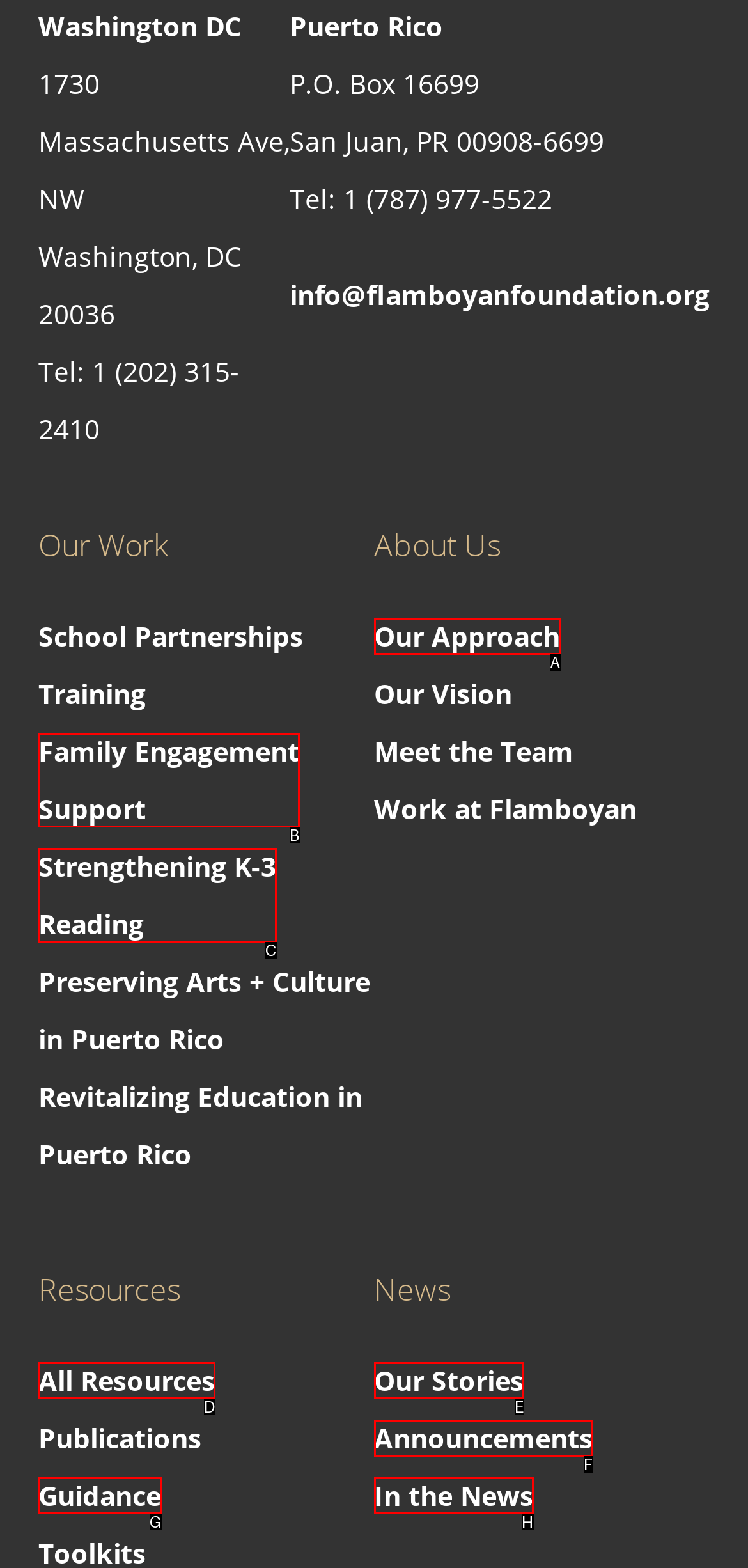Which lettered option should be clicked to perform the following task: Read the article about The Allure of Spa Hotels for Relaxation and Rejuvenation
Respond with the letter of the appropriate option.

None